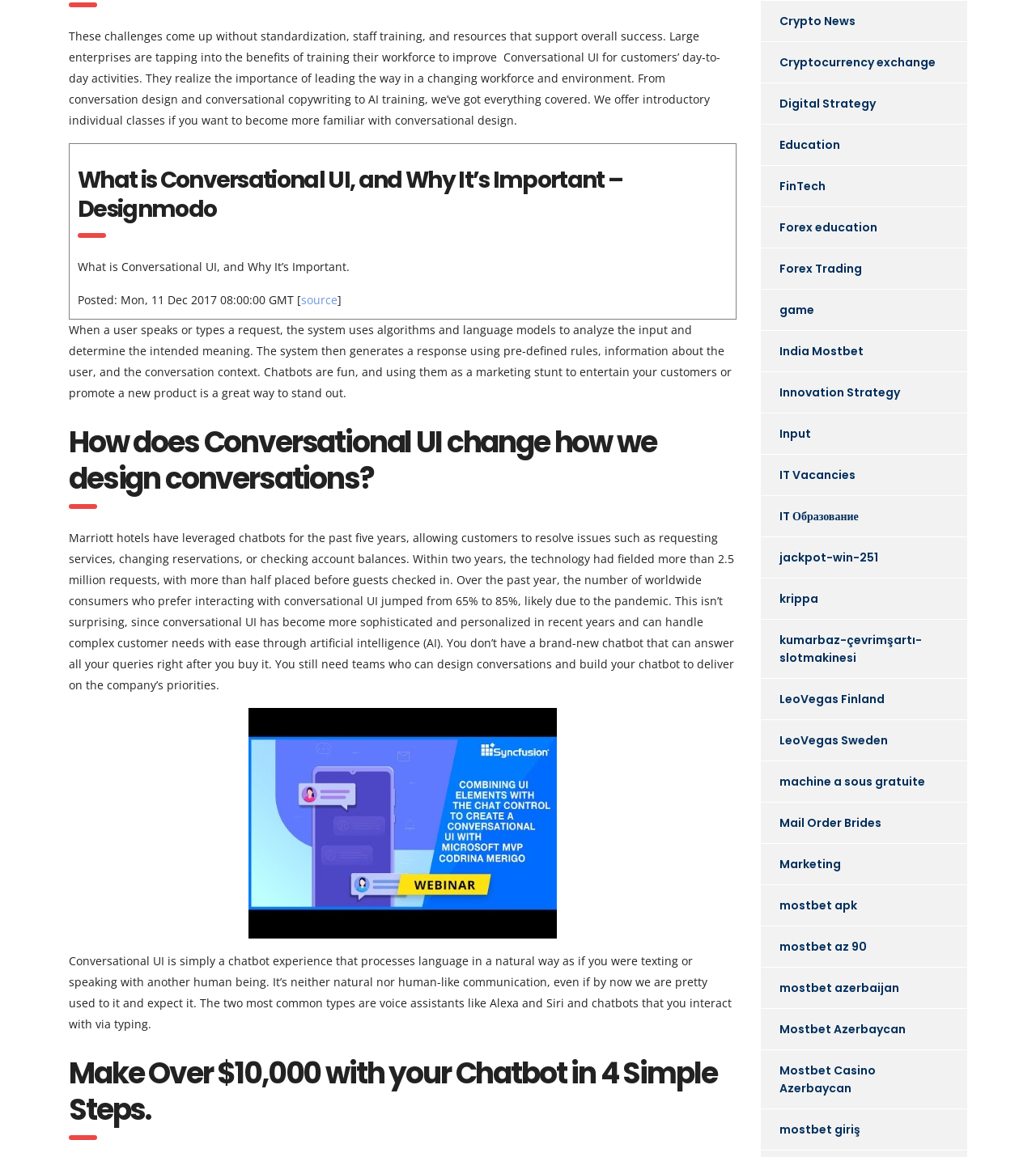How many requests did Marriott hotels' chatbots field in two years?
Look at the image and respond to the question as thoroughly as possible.

According to the webpage, Marriott hotels have leveraged chatbots for the past five years, and within two years, the technology had fielded more than 2.5 million requests.